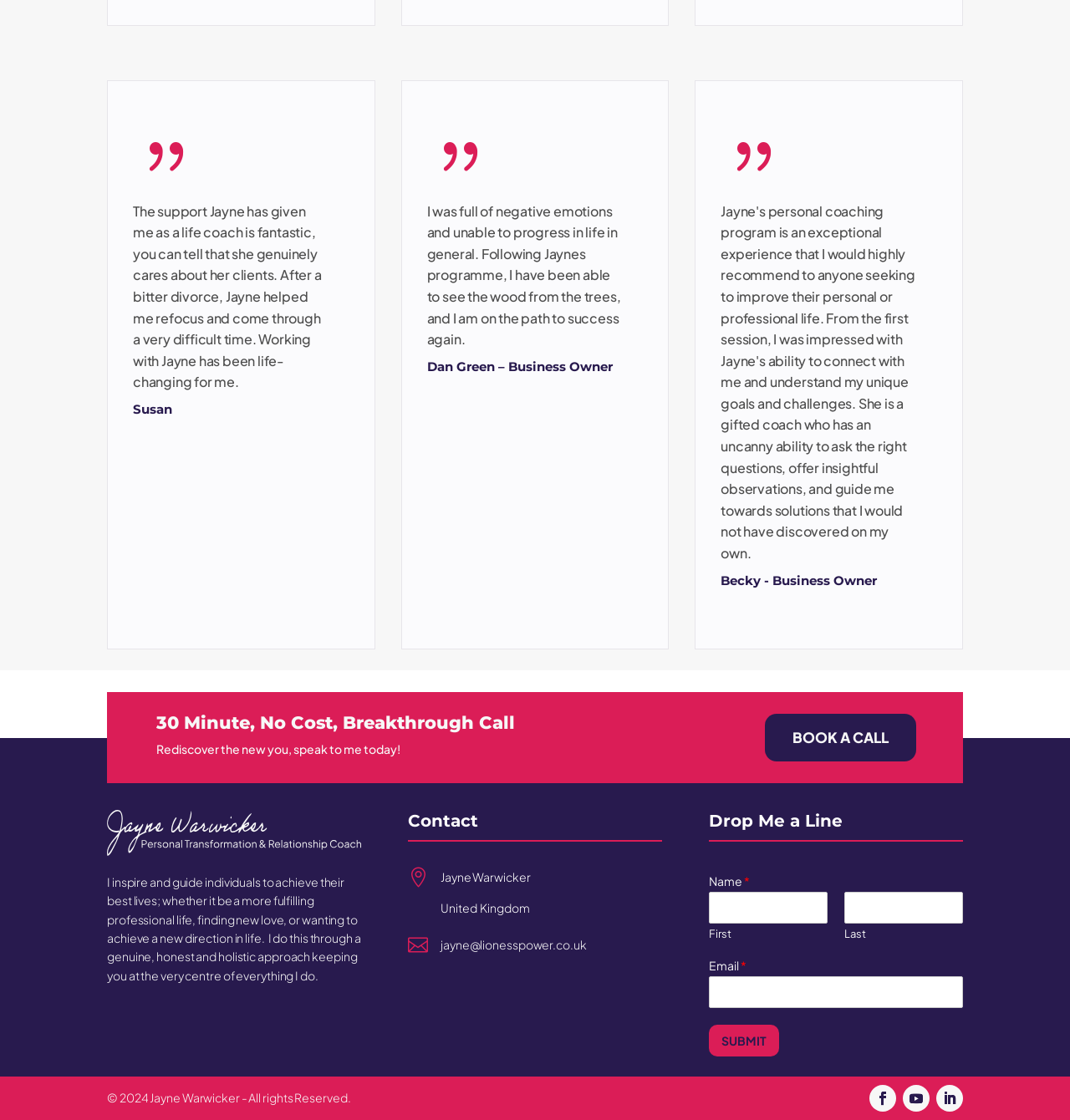Please find the bounding box coordinates of the element that must be clicked to perform the given instruction: "Send an email to Jayne". The coordinates should be four float numbers from 0 to 1, i.e., [left, top, right, bottom].

[0.412, 0.837, 0.548, 0.85]